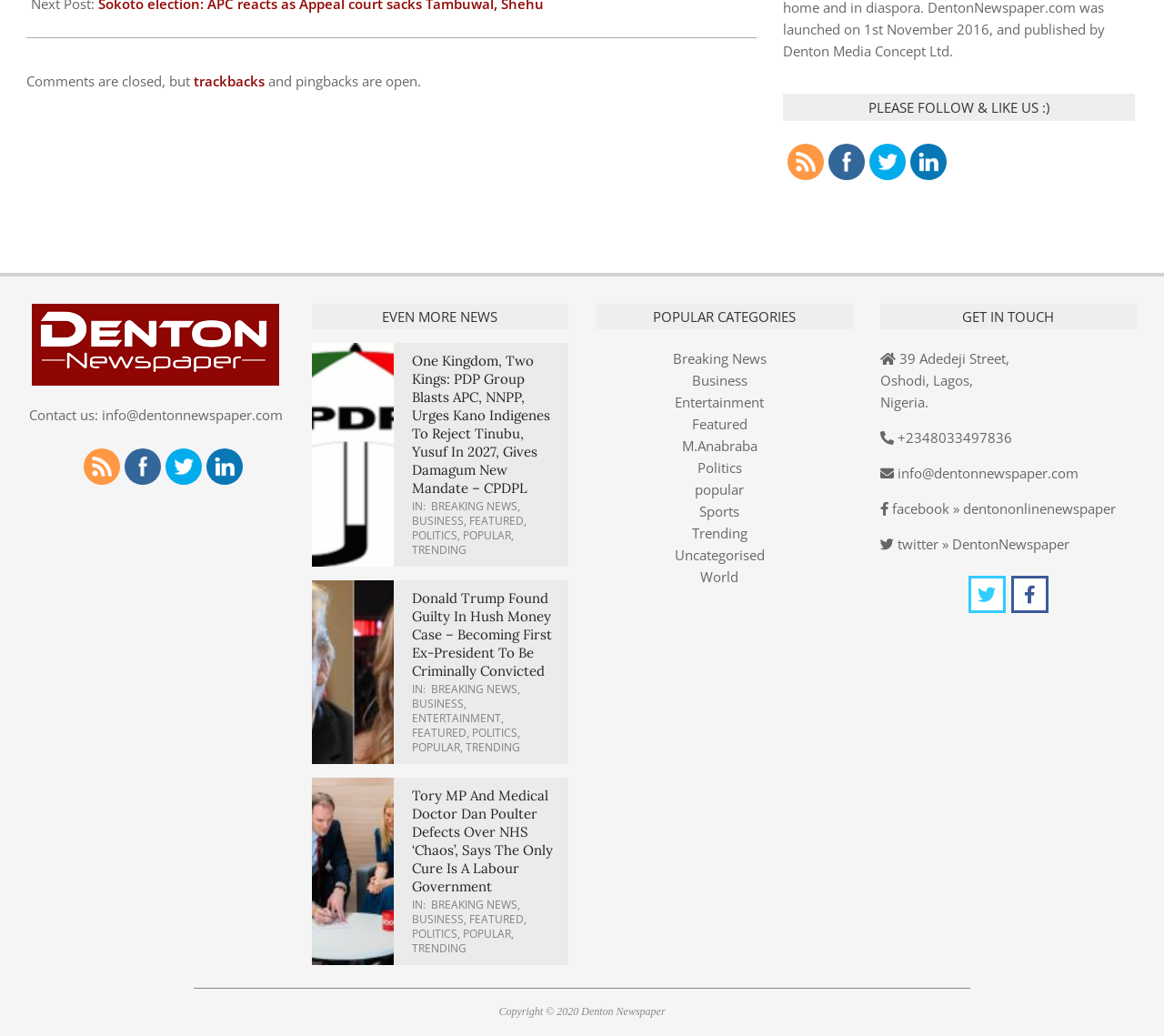Provide the bounding box coordinates of the section that needs to be clicked to accomplish the following instruction: "Contact us via email."

[0.087, 0.391, 0.243, 0.409]